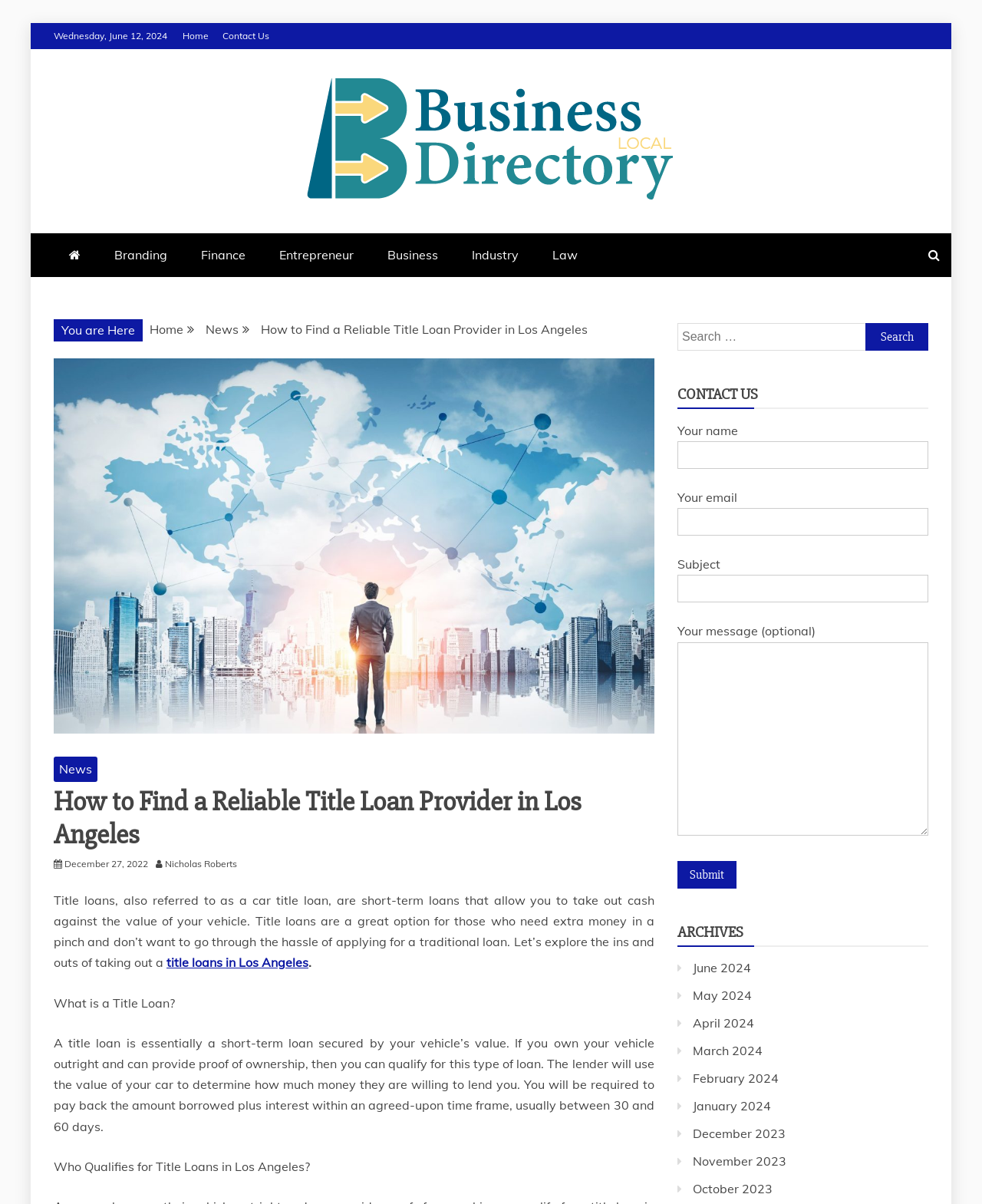Provide the bounding box coordinates of the HTML element this sentence describes: "financial industry".

None